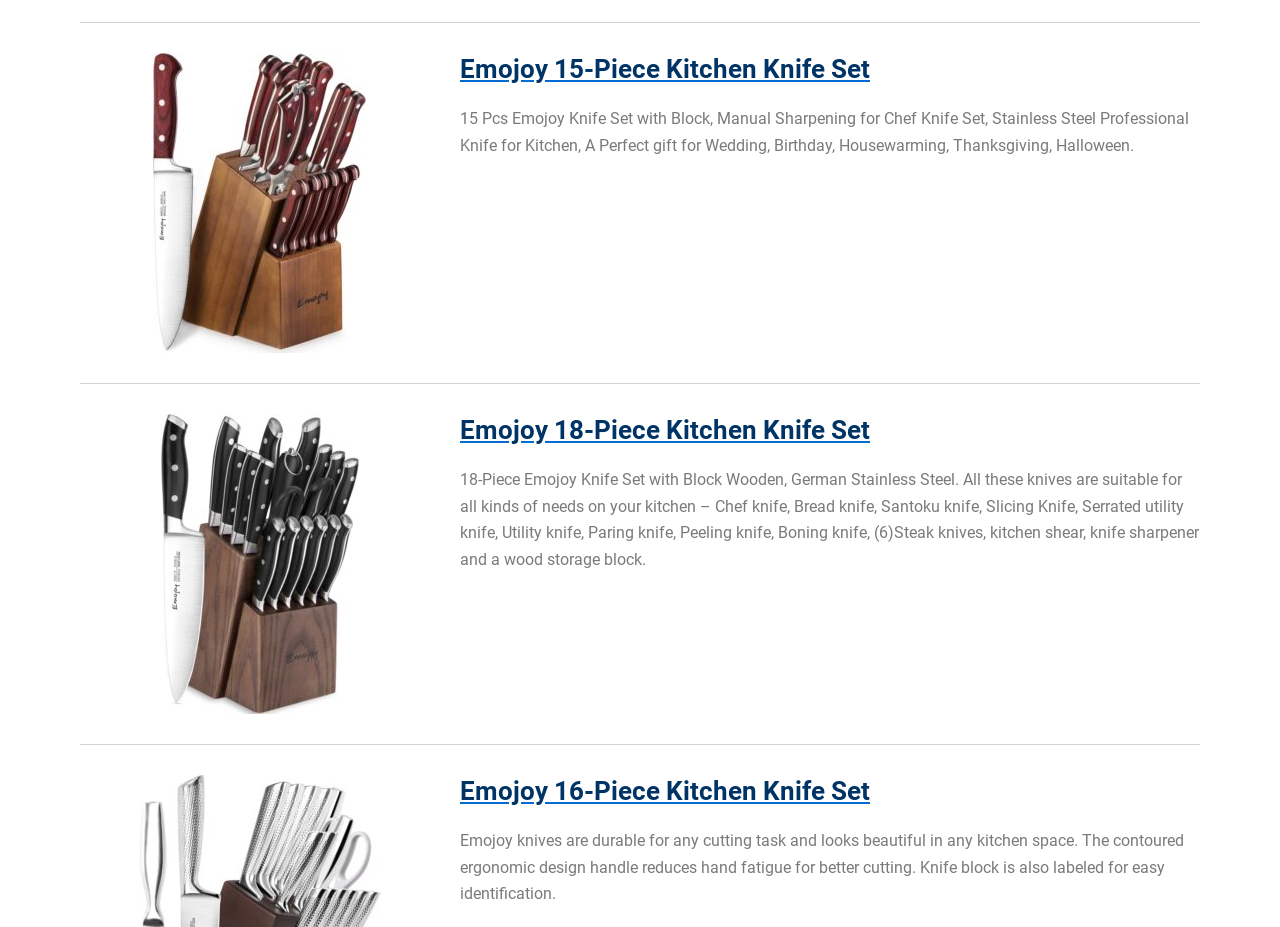What is the purpose of the contoured ergonomic design handle?
Refer to the screenshot and deliver a thorough answer to the question presented.

I found the purpose of the contoured ergonomic design handle by reading the text associated with the StaticText element that describes the Emojoy 16-Piece Kitchen Knife Set, which mentions that the handle 'reduces hand fatigue for better cutting'.